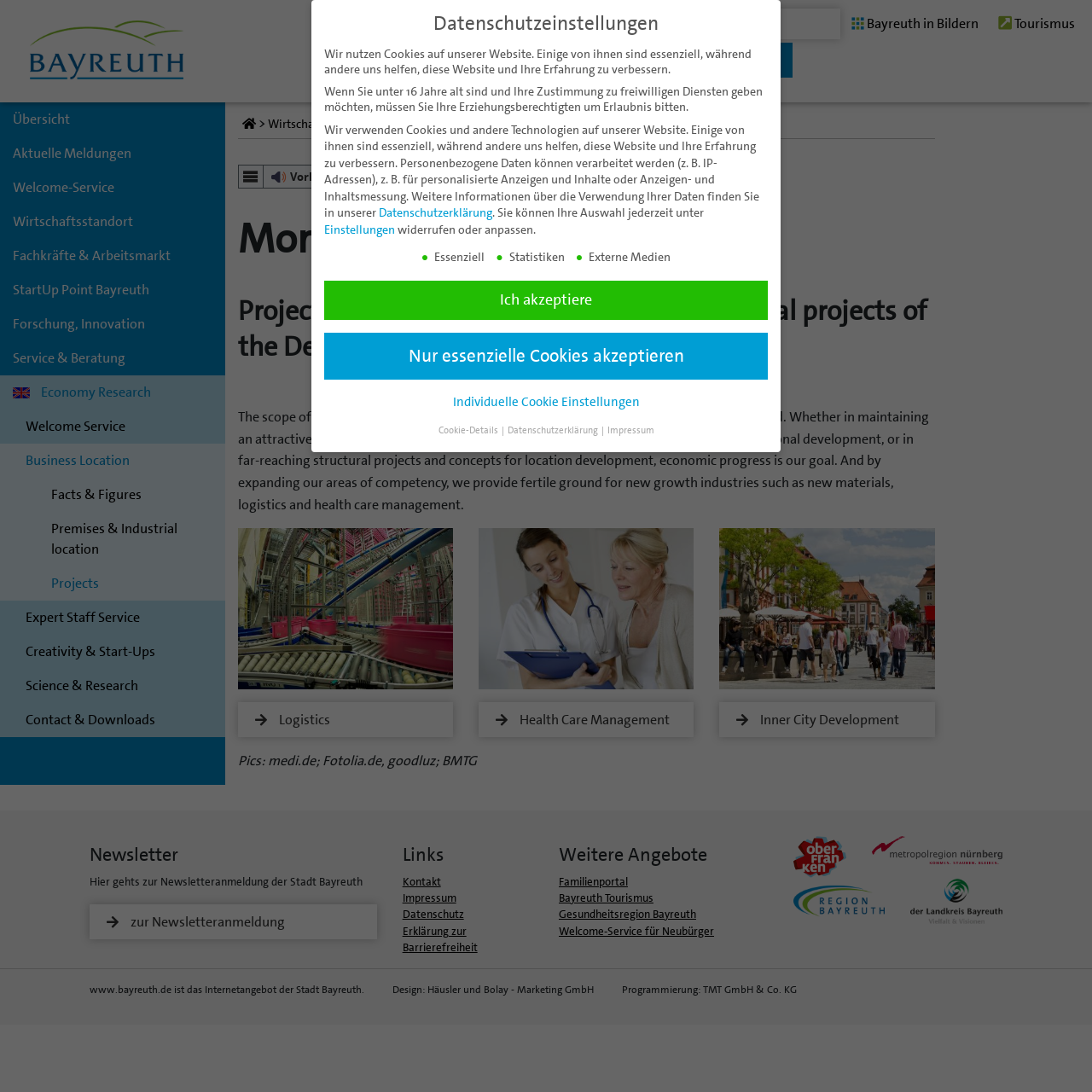What is the goal of the Department of Business Development?
Could you please answer the question thoroughly and with as much detail as possible?

I read the text on the webpage and found that the goal of the Department of Business Development is to achieve economic progress, which is mentioned in the sentence 'And by expanding our areas of competency, we provide fertile ground for new growth industries such as new materials, logistics and health care management.'